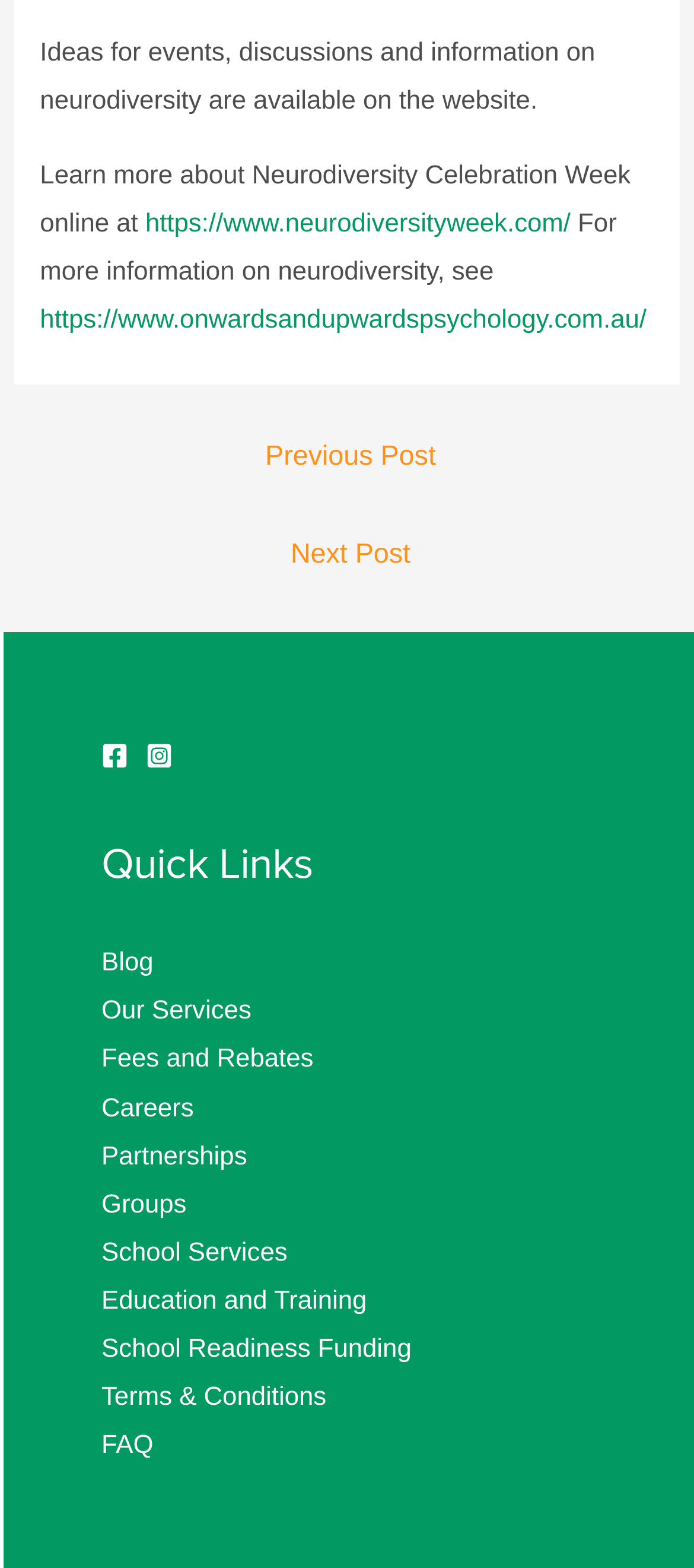Extract the bounding box for the UI element that matches this description: "Fees and Rebates".

[0.146, 0.667, 0.452, 0.685]